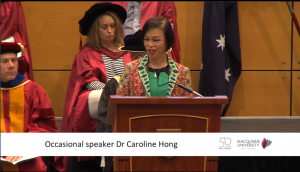What is the cultural significance of Dr. Hong's shawl?
Using the image as a reference, answer the question in detail.

The caption describes Dr. Hong's outfit as 'adorned with a colorful patterned shawl that reflects her cultural background', suggesting that the shawl is a symbol of her cultural heritage.